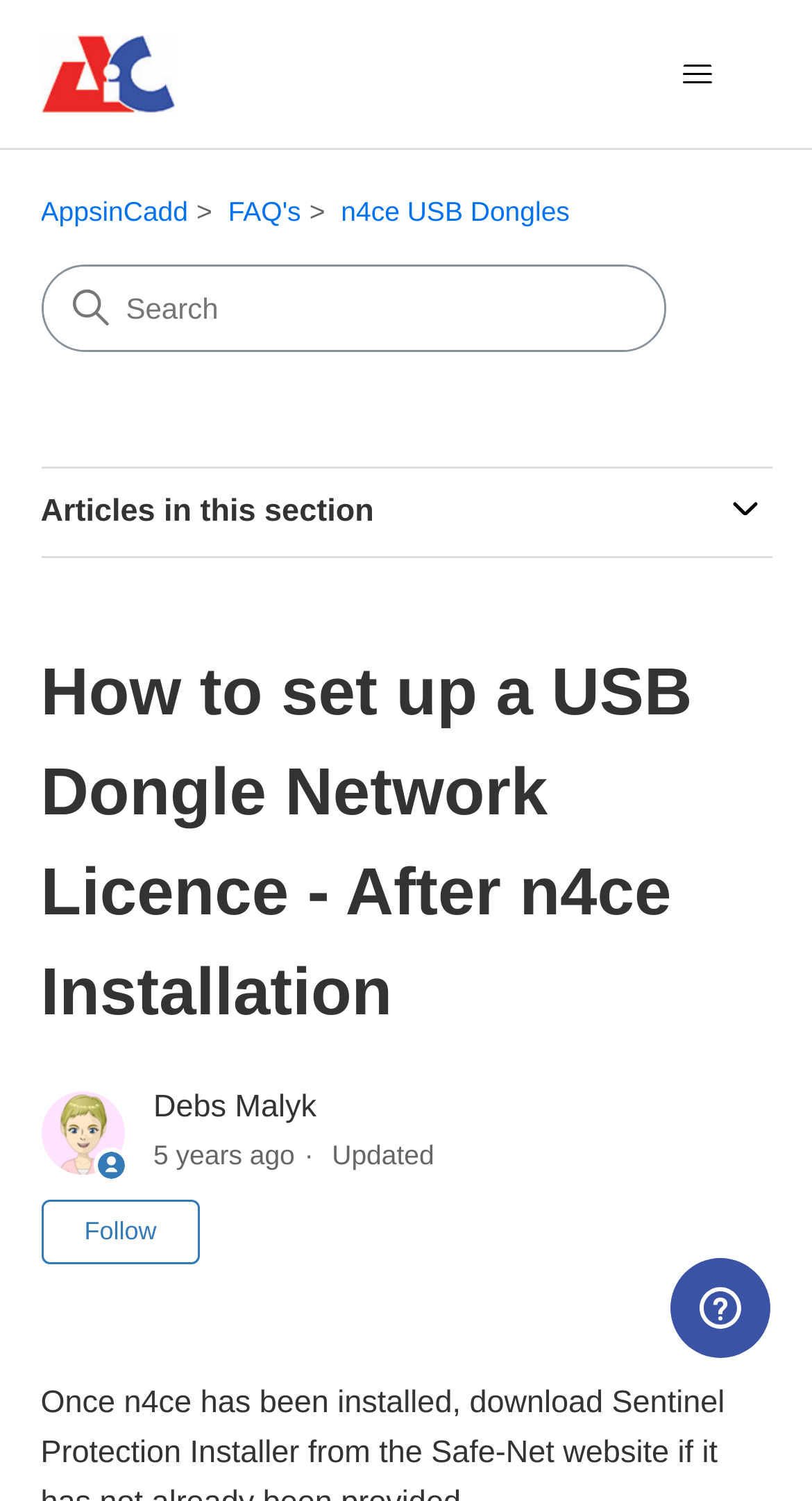Please identify the bounding box coordinates of the clickable area that will fulfill the following instruction: "Follow Article". The coordinates should be in the format of four float numbers between 0 and 1, i.e., [left, top, right, bottom].

[0.05, 0.8, 0.247, 0.842]